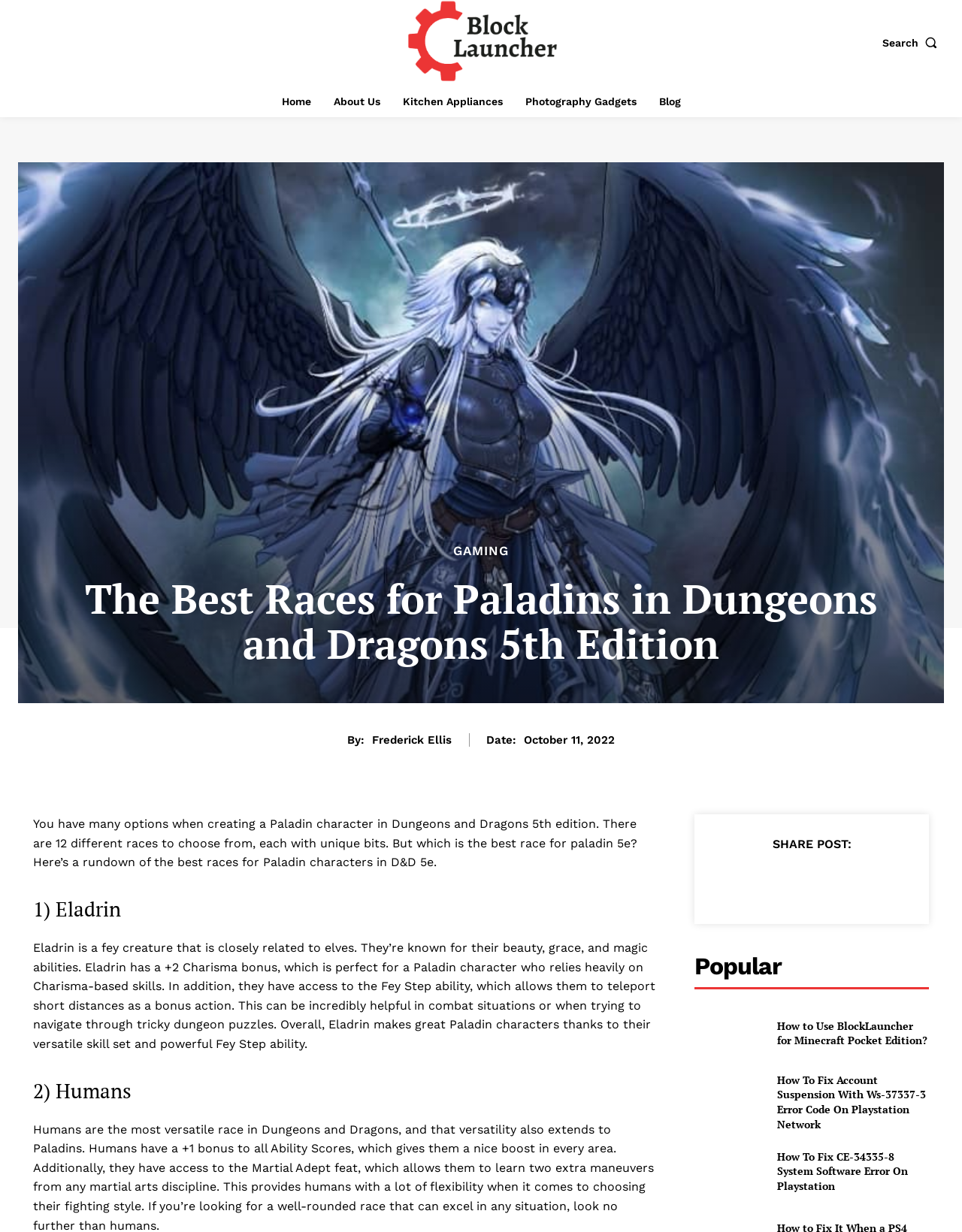Identify the main heading from the webpage and provide its text content.

The Best Races for Paladins in Dungeons and Dragons 5th Edition